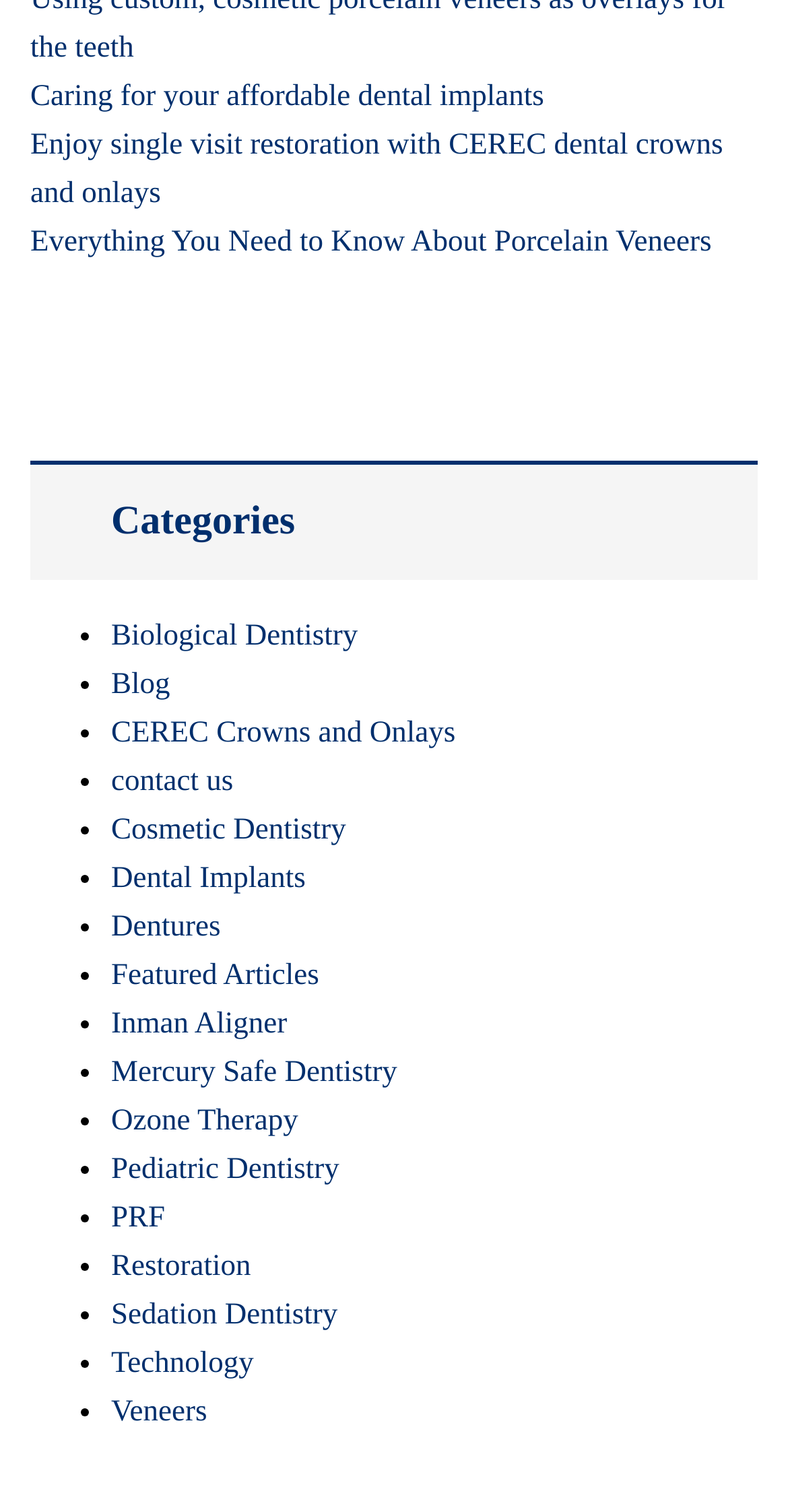Given the webpage screenshot and the description, determine the bounding box coordinates (top-left x, top-left y, bottom-right x, bottom-right y) that define the location of the UI element matching this description: CEREC Crowns and Onlays

[0.141, 0.469, 0.578, 0.501]